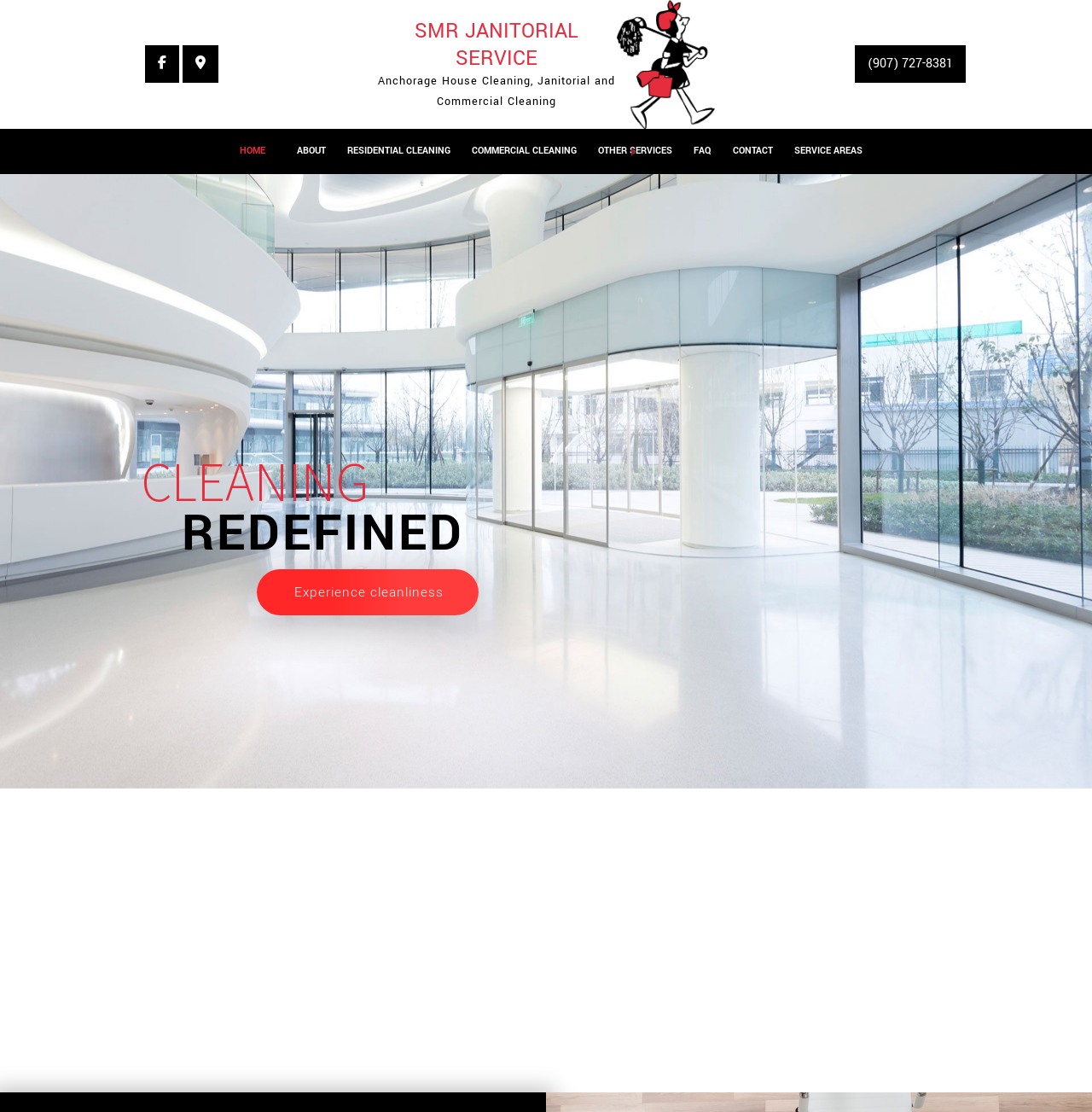Identify the bounding box coordinates of the clickable region necessary to fulfill the following instruction: "Click the link to view the Google Maps". The bounding box coordinates should be four float numbers between 0 and 1, i.e., [left, top, right, bottom].

[0.167, 0.041, 0.2, 0.075]